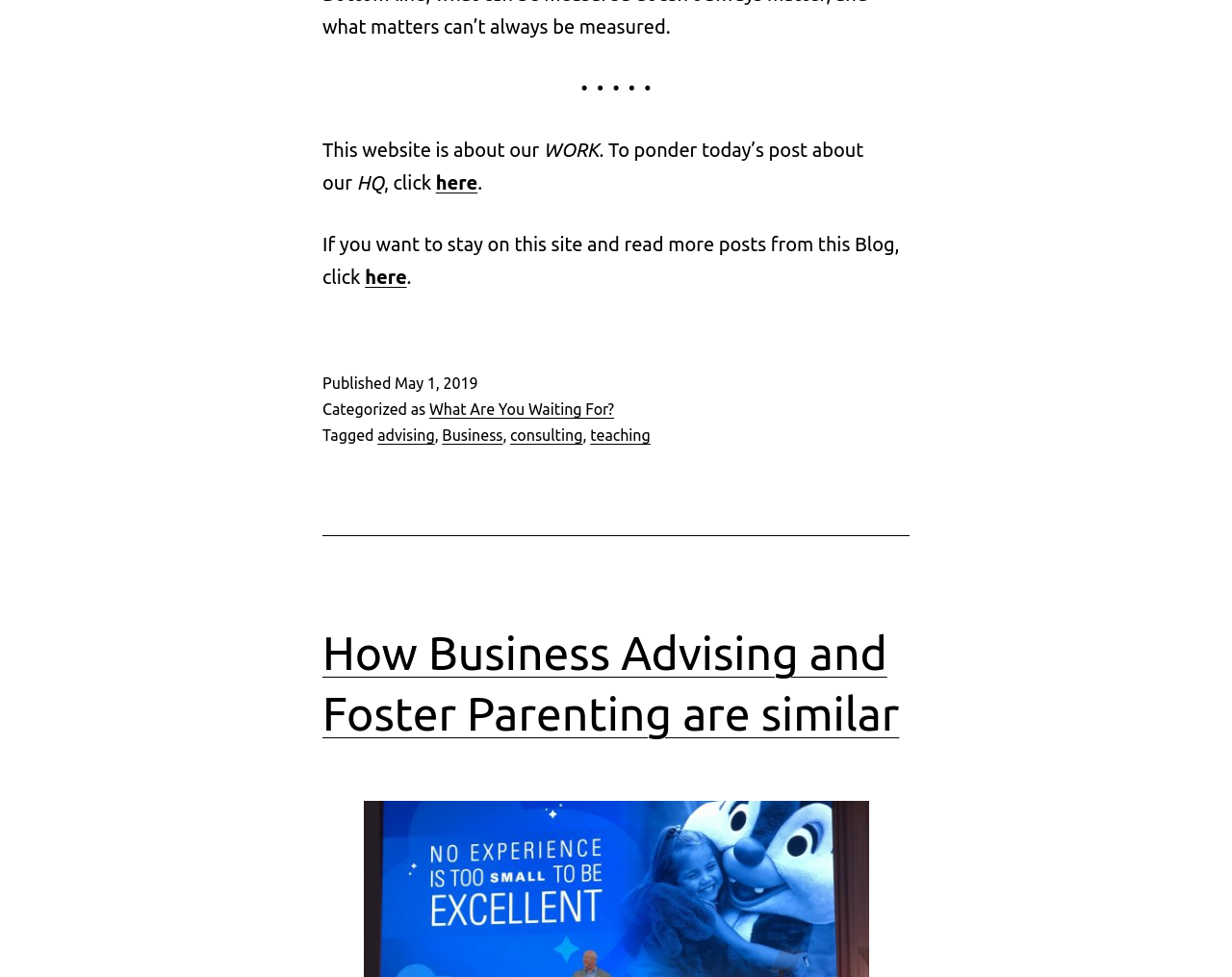Please identify the bounding box coordinates of the element on the webpage that should be clicked to follow this instruction: "click here to read more posts from this Blog". The bounding box coordinates should be given as four float numbers between 0 and 1, formatted as [left, top, right, bottom].

[0.296, 0.272, 0.33, 0.294]